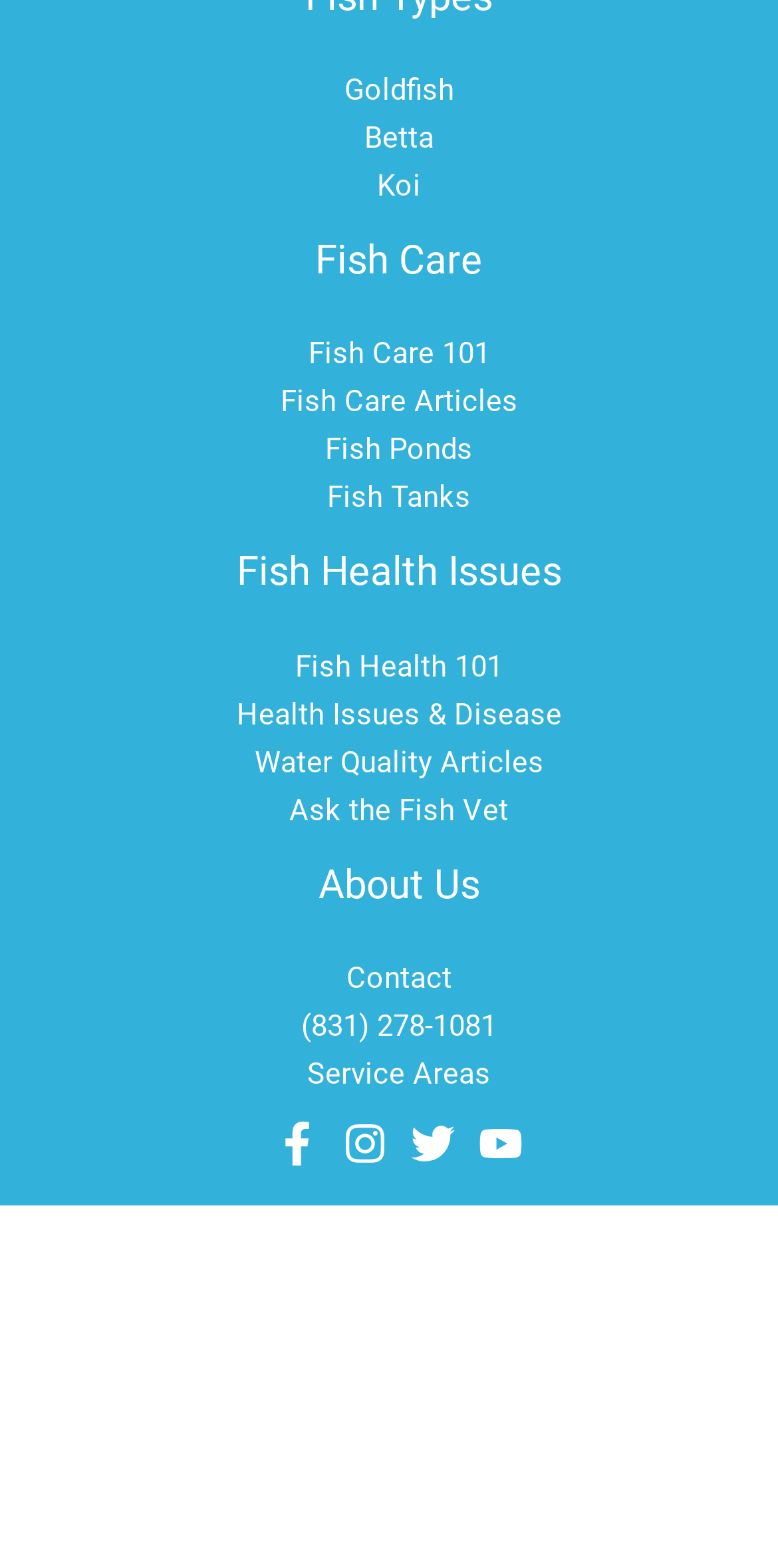Please find the bounding box coordinates of the section that needs to be clicked to achieve this instruction: "Learn about Fish Health 101".

[0.379, 0.413, 0.646, 0.436]